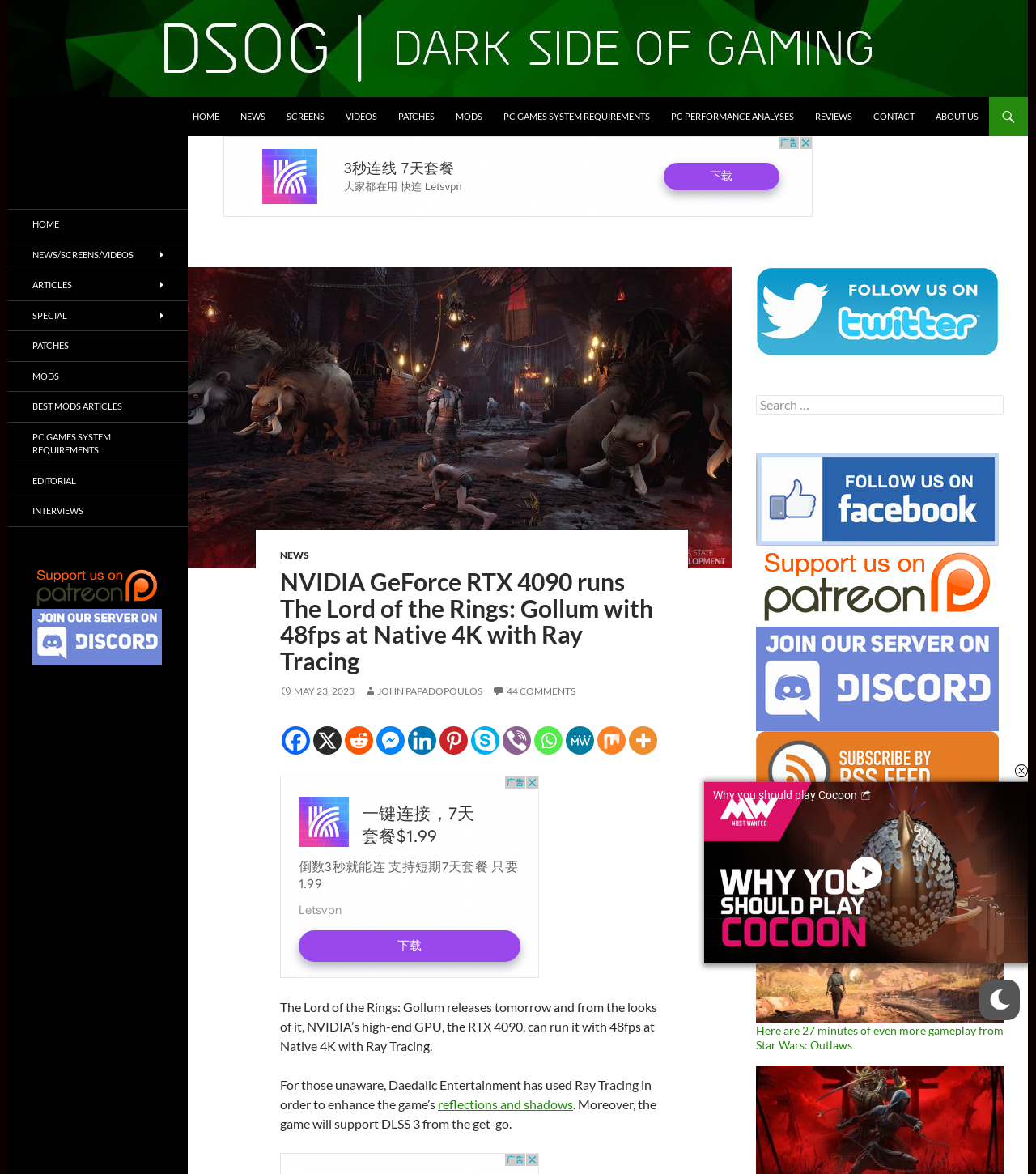Indicate the bounding box coordinates of the element that needs to be clicked to satisfy the following instruction: "Share the article on Facebook". The coordinates should be four float numbers between 0 and 1, i.e., [left, top, right, bottom].

[0.272, 0.619, 0.299, 0.643]